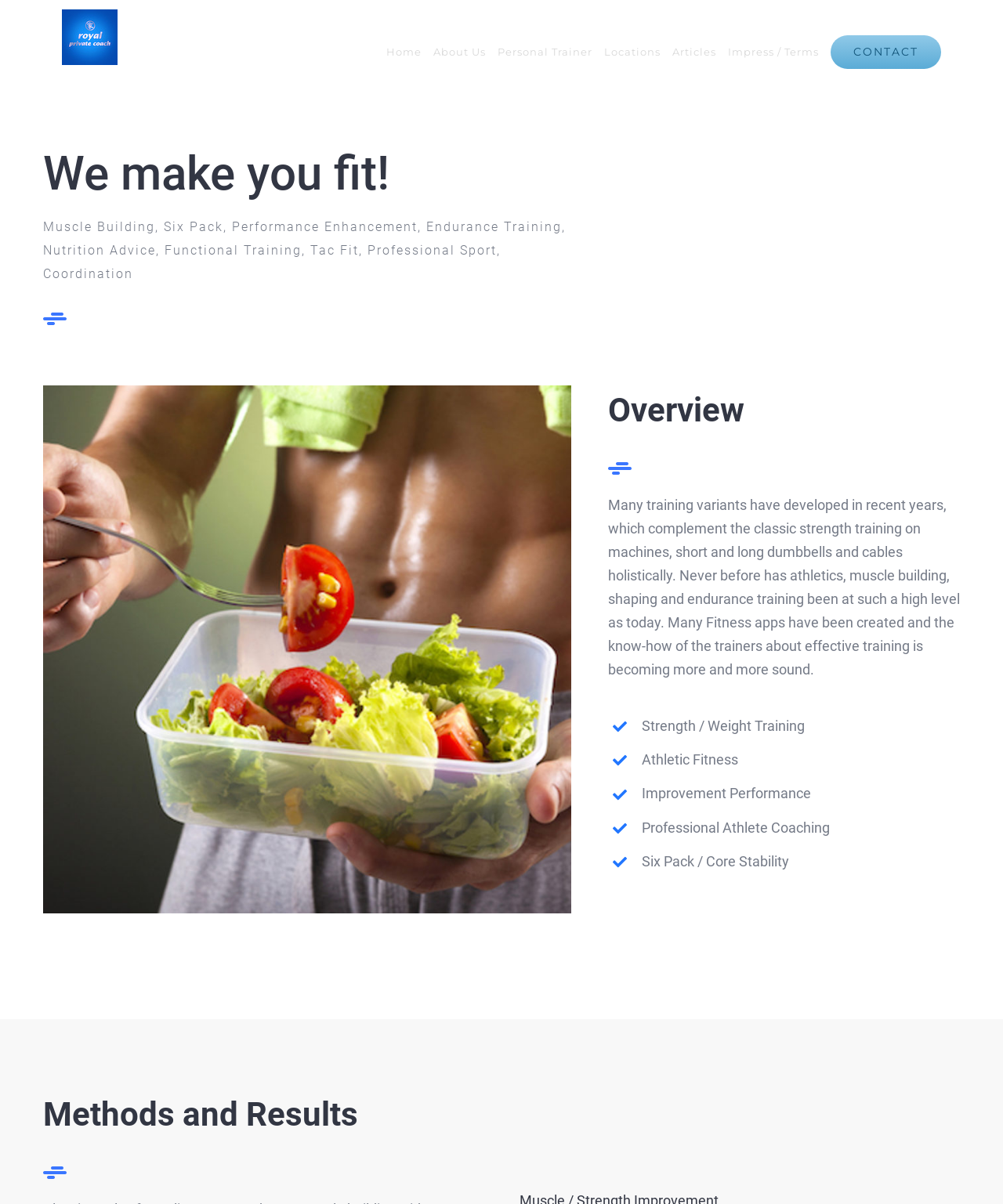Please find the bounding box coordinates of the element's region to be clicked to carry out this instruction: "Scroll to top".

[0.904, 0.81, 0.941, 0.833]